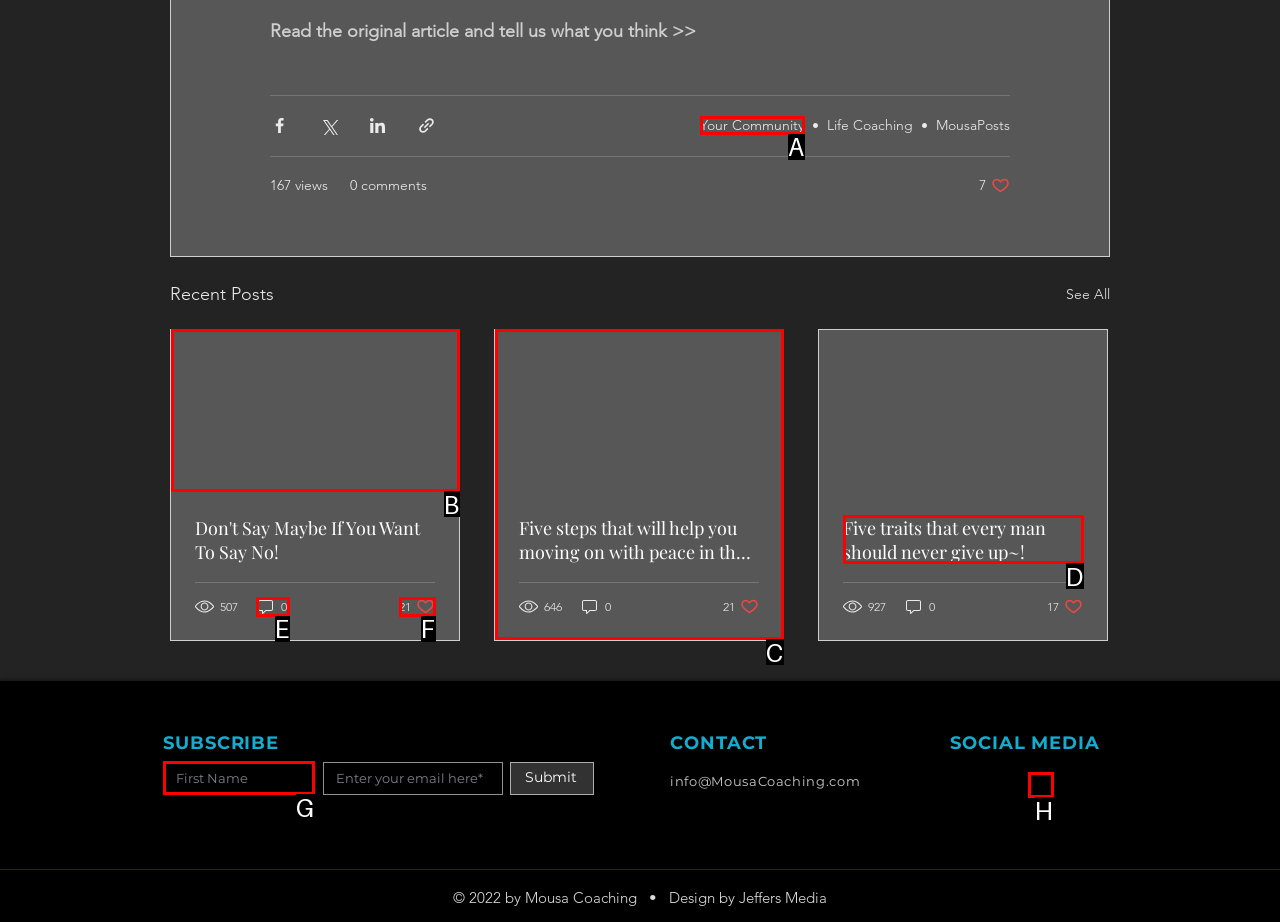Find the HTML element that corresponds to the description: aria-label="Instagram". Indicate your selection by the letter of the appropriate option.

H